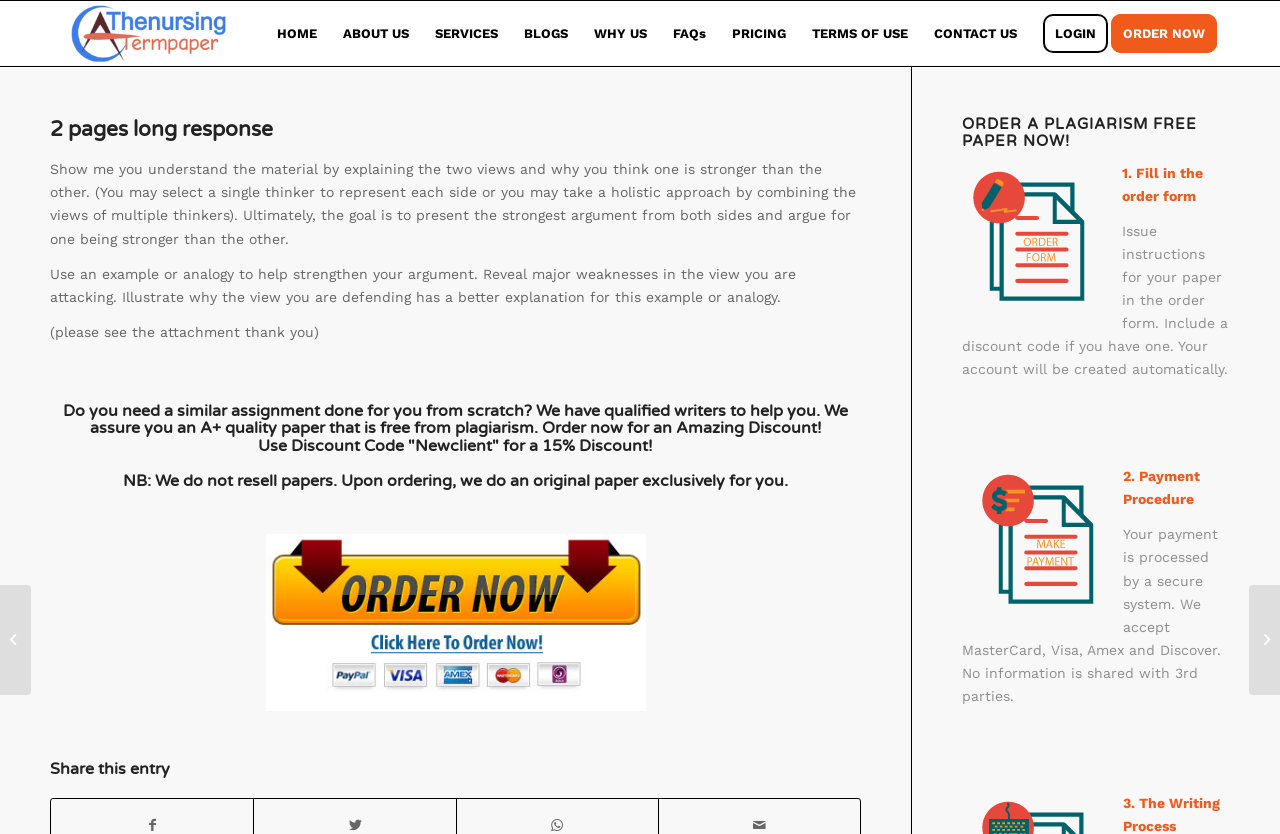What is the purpose of the webpage?
Refer to the image and provide a detailed answer to the question.

The purpose of the webpage is to provide writing services, specifically term paper writing, as evident from the content of the webpage, which offers to write a paper from scratch and provides instructions on how to order a paper.